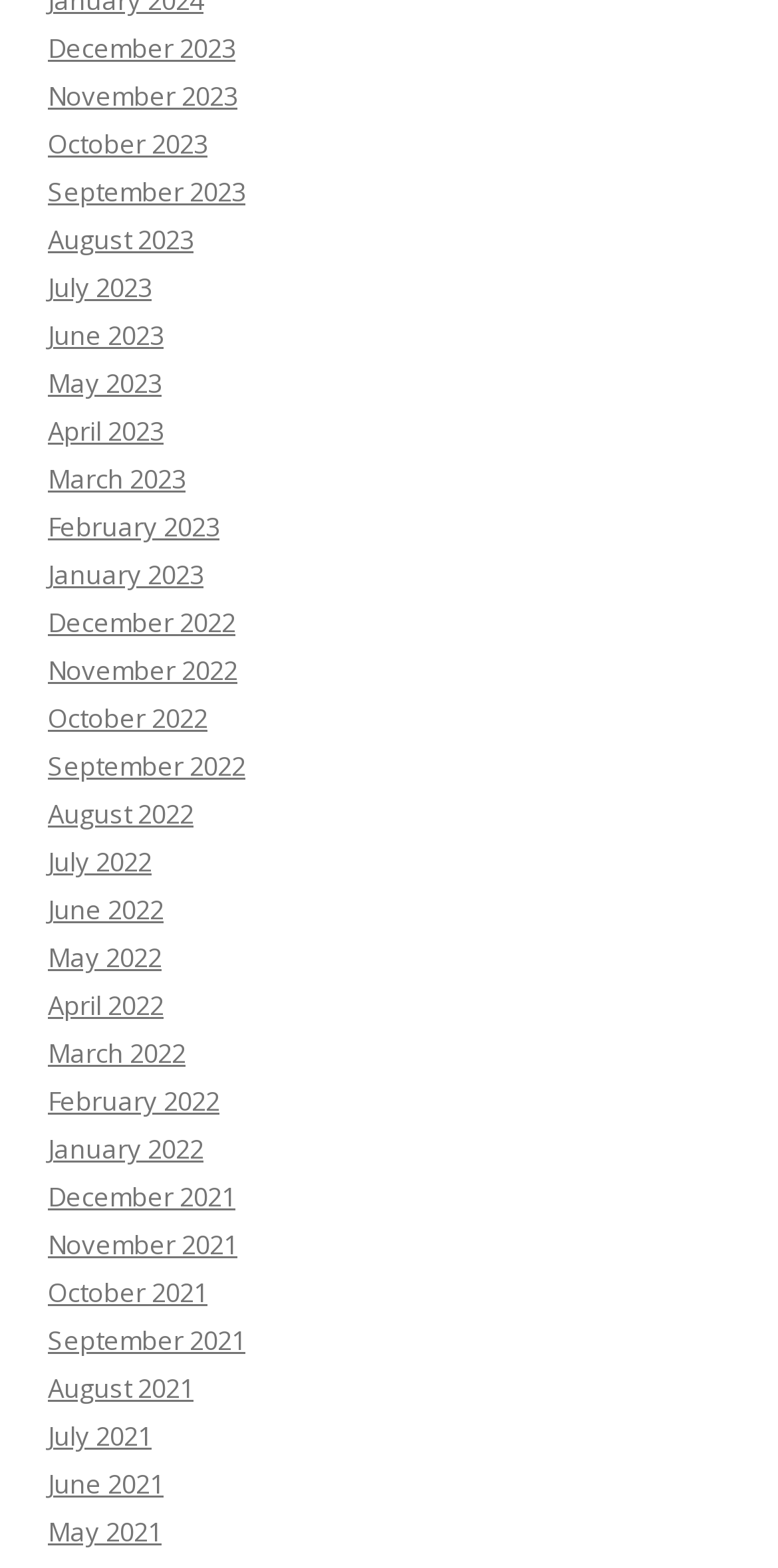Please identify the bounding box coordinates of the element's region that I should click in order to complete the following instruction: "Explore INDUSTRIES". The bounding box coordinates consist of four float numbers between 0 and 1, i.e., [left, top, right, bottom].

None